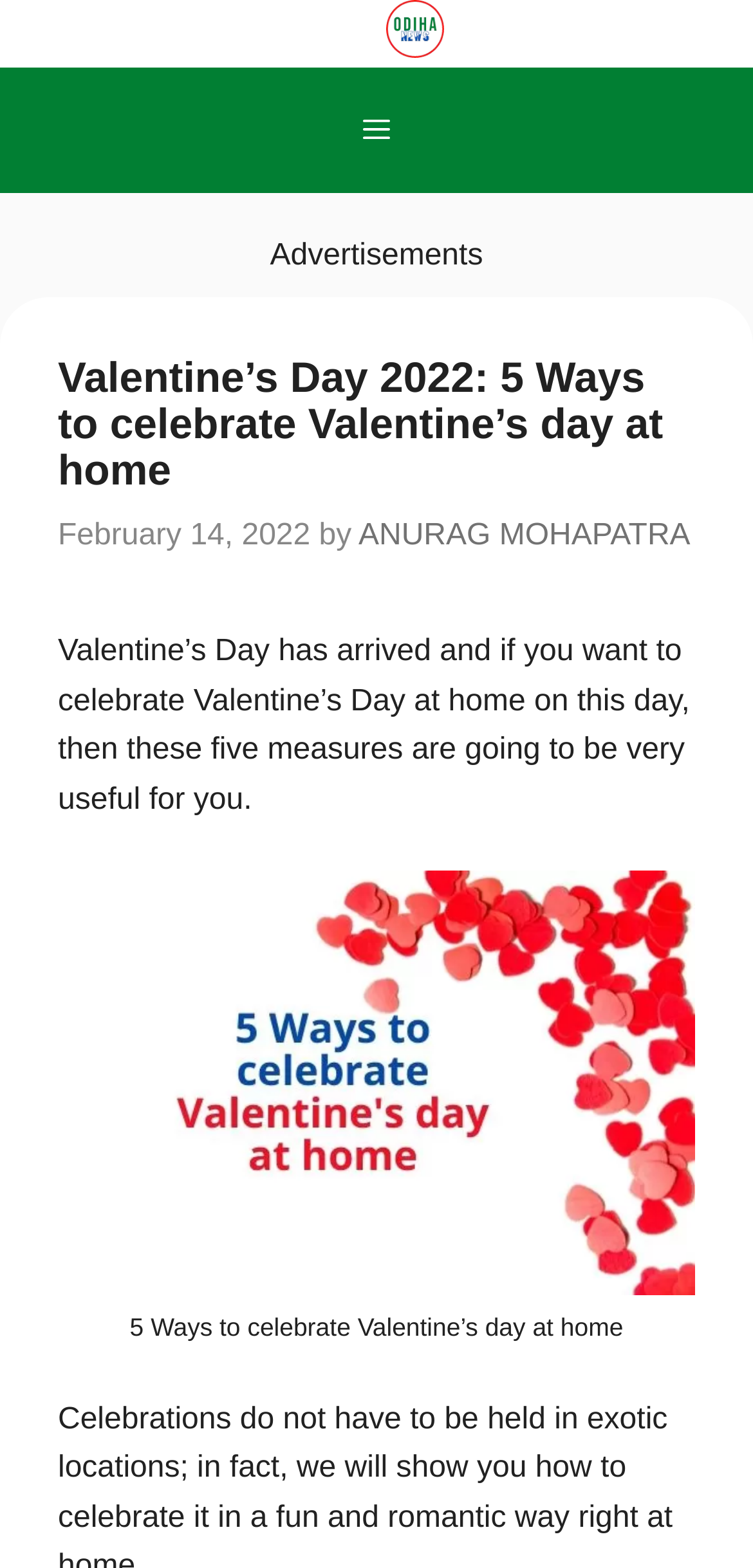Determine the title of the webpage and give its text content.

Valentine’s Day 2022: 5 Ways to celebrate Valentine’s day at home